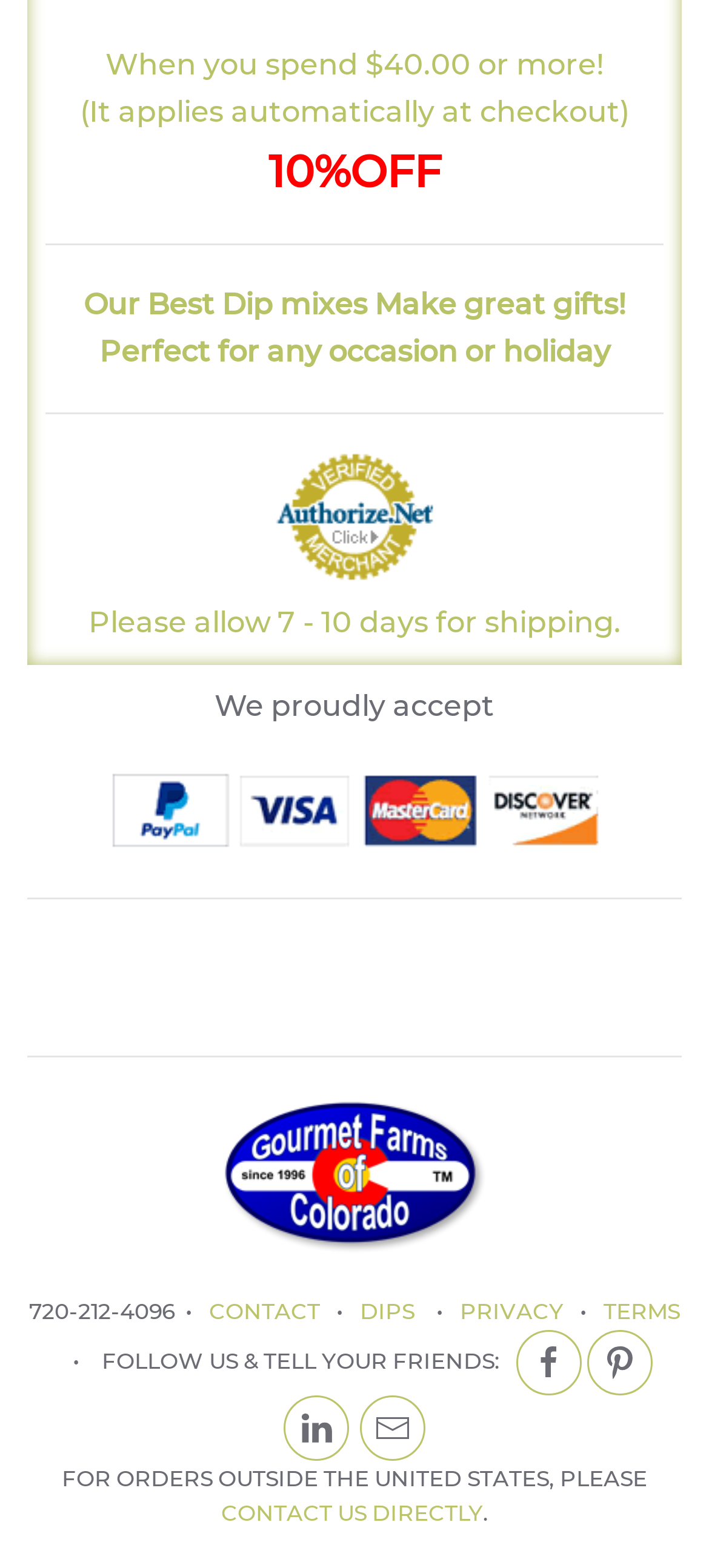Identify the bounding box coordinates necessary to click and complete the given instruction: "Follow us on Facebook".

[0.728, 0.848, 0.821, 0.89]